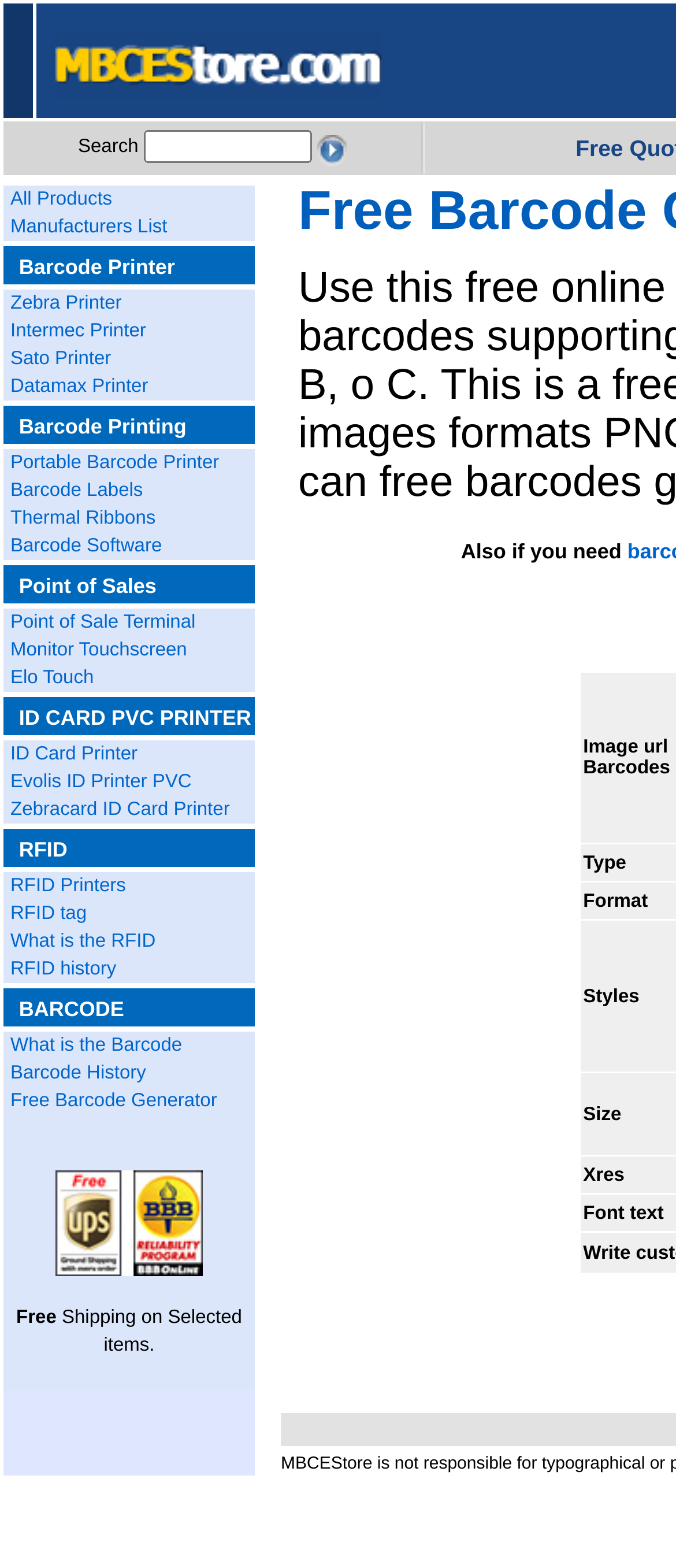Find the bounding box coordinates of the clickable region needed to perform the following instruction: "Click on All Products". The coordinates should be provided as four float numbers between 0 and 1, i.e., [left, top, right, bottom].

[0.015, 0.121, 0.166, 0.134]